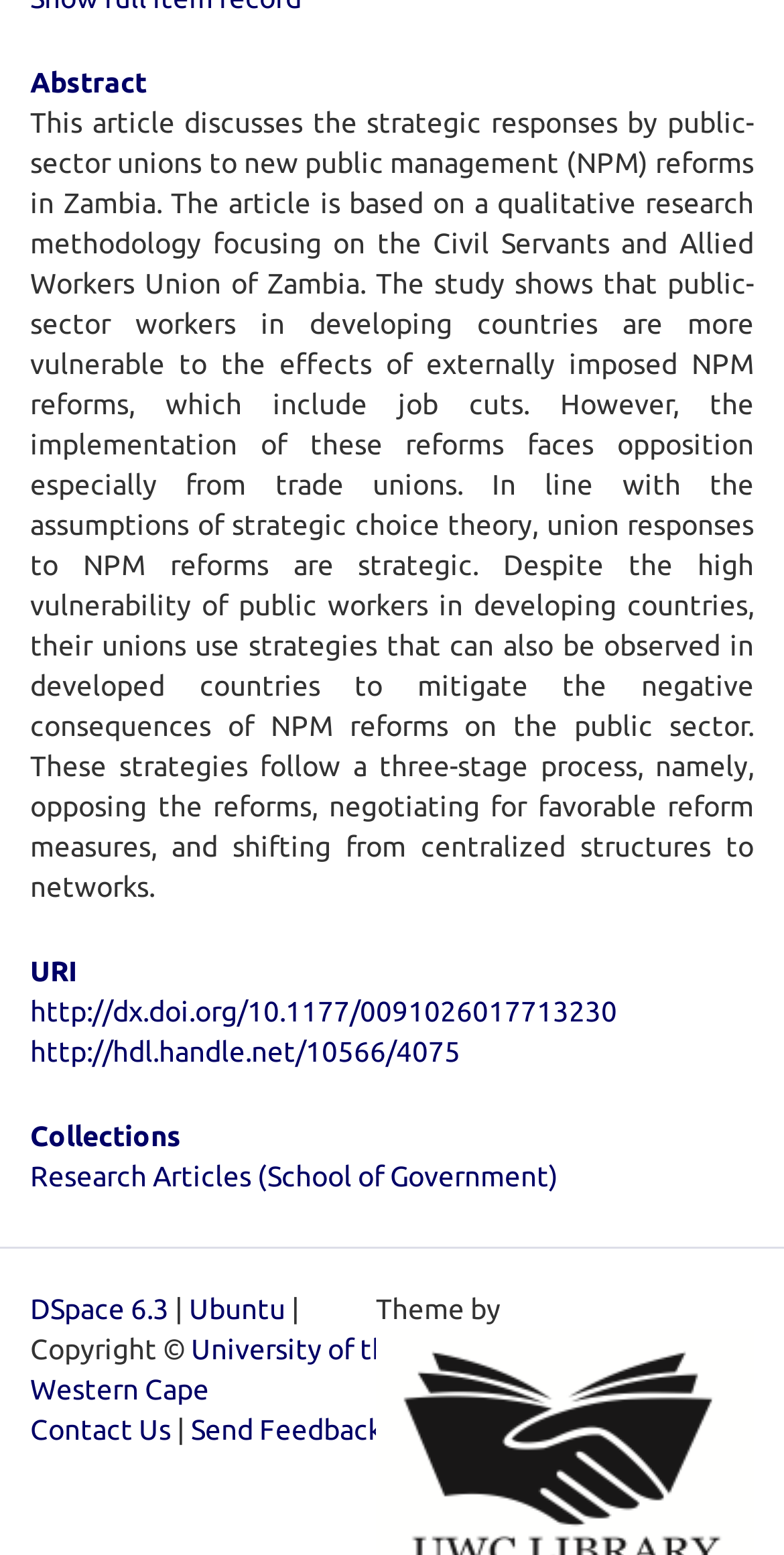Please find the bounding box for the following UI element description. Provide the coordinates in (top-left x, top-left y, bottom-right x, bottom-right y) format, with values between 0 and 1: Contact Us

[0.038, 0.909, 0.218, 0.93]